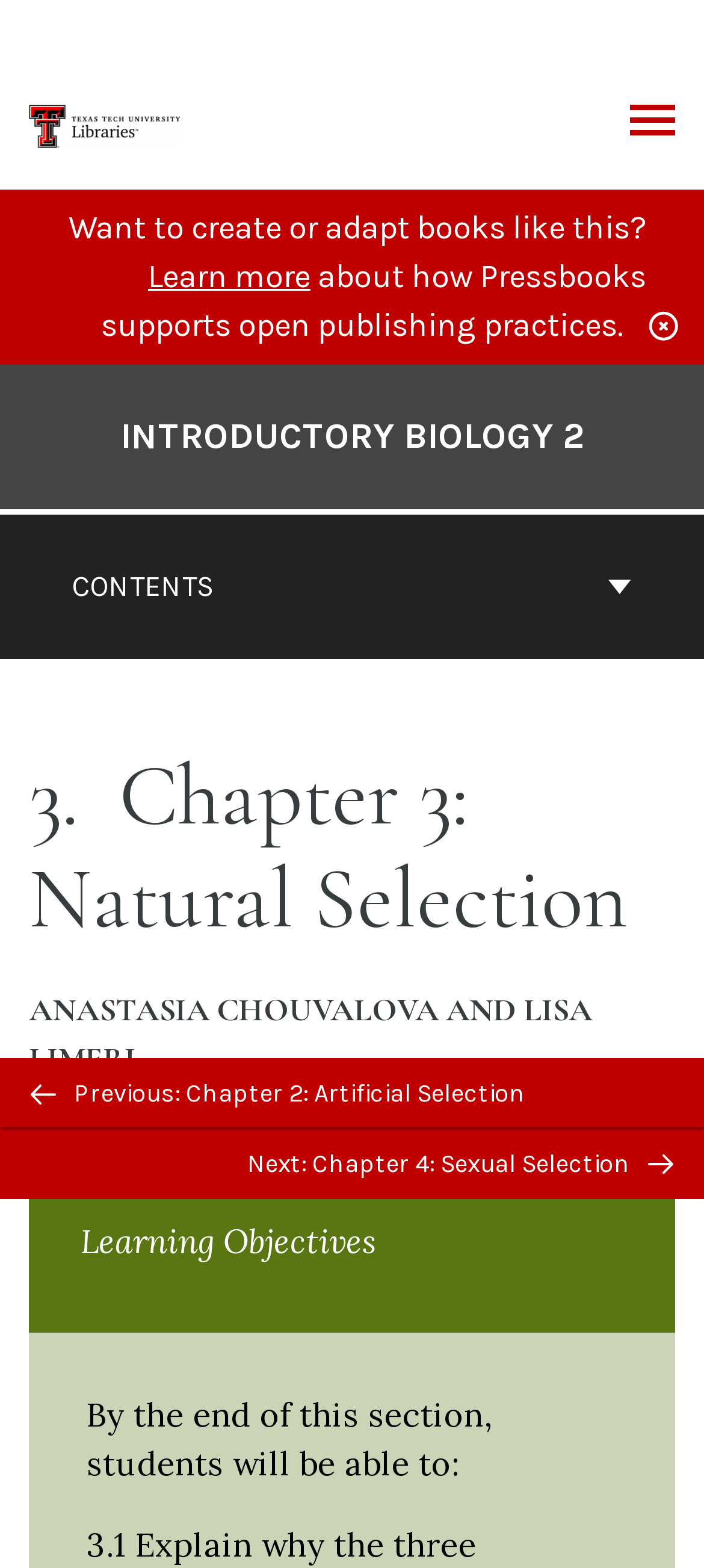What is the previous chapter about?
By examining the image, provide a one-word or phrase answer.

Artificial Selection